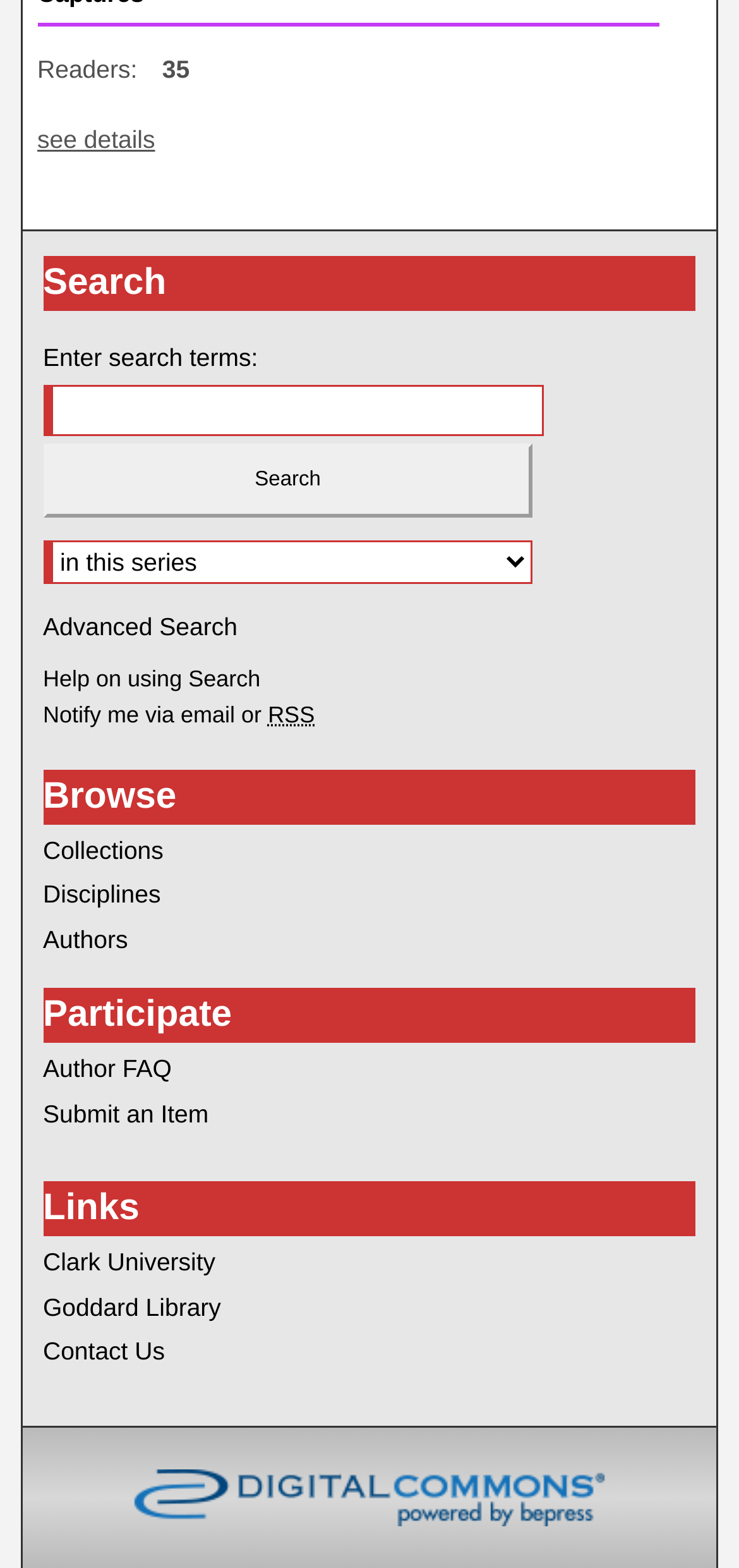Based on the visual content of the image, answer the question thoroughly: How many links are under the 'Browse' heading?

Under the 'Browse' heading, there are three links: 'Collections', 'Disciplines', and 'Authors'.